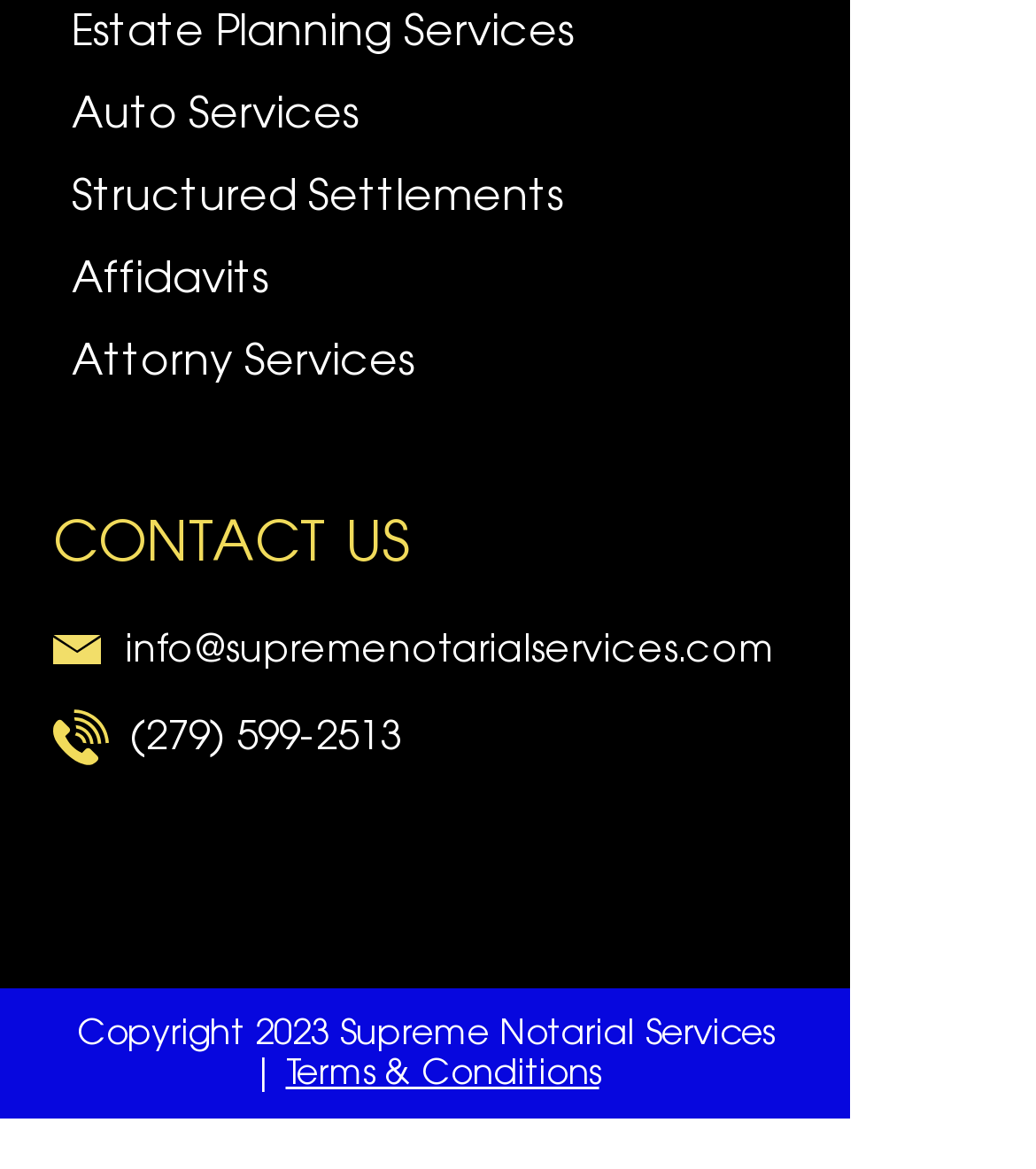Indicate the bounding box coordinates of the clickable region to achieve the following instruction: "Visit Facebook page."

[0.051, 0.744, 0.118, 0.804]